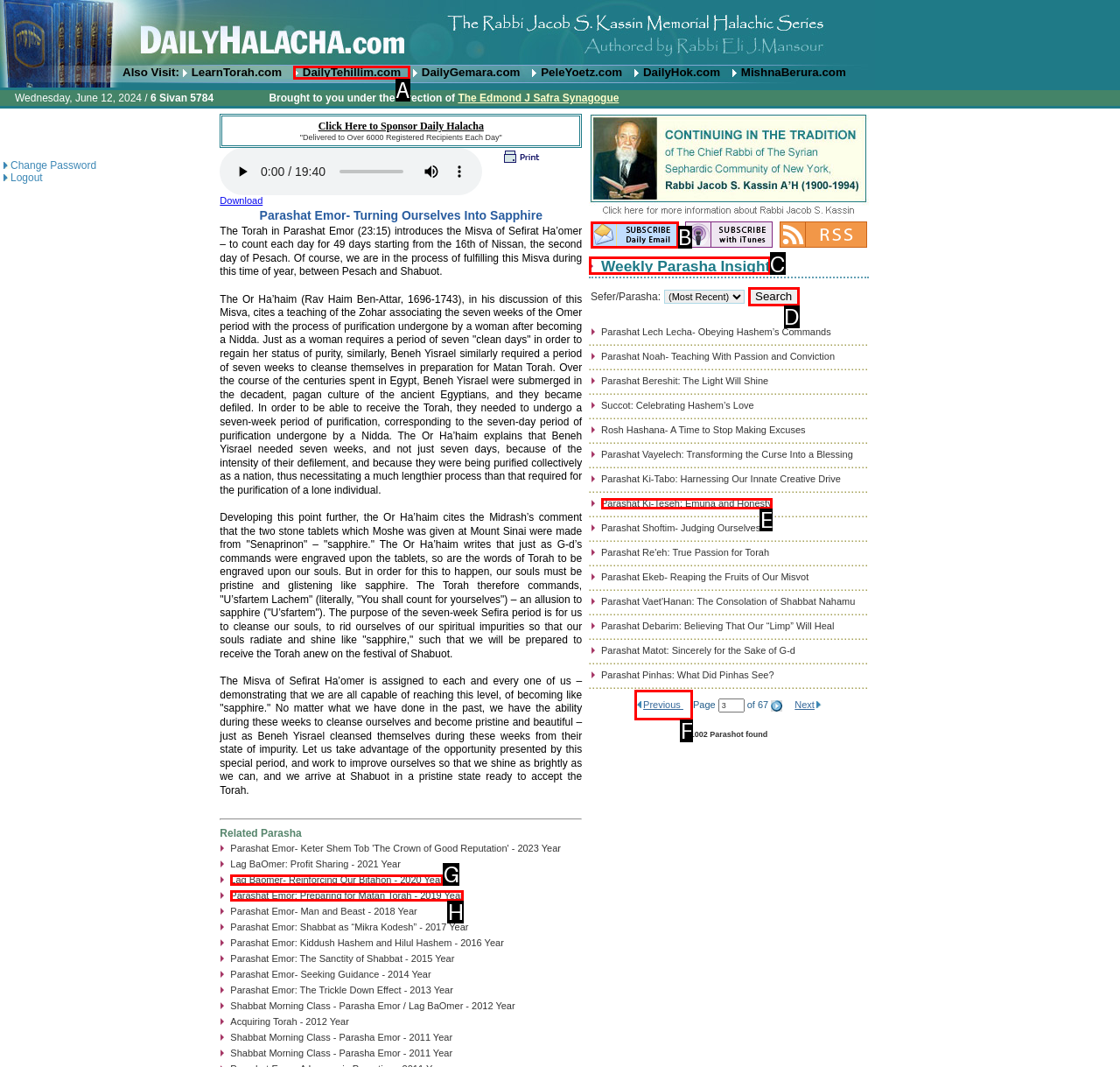Given the description: Weekly Parasha Insight, identify the matching option. Answer with the corresponding letter.

C